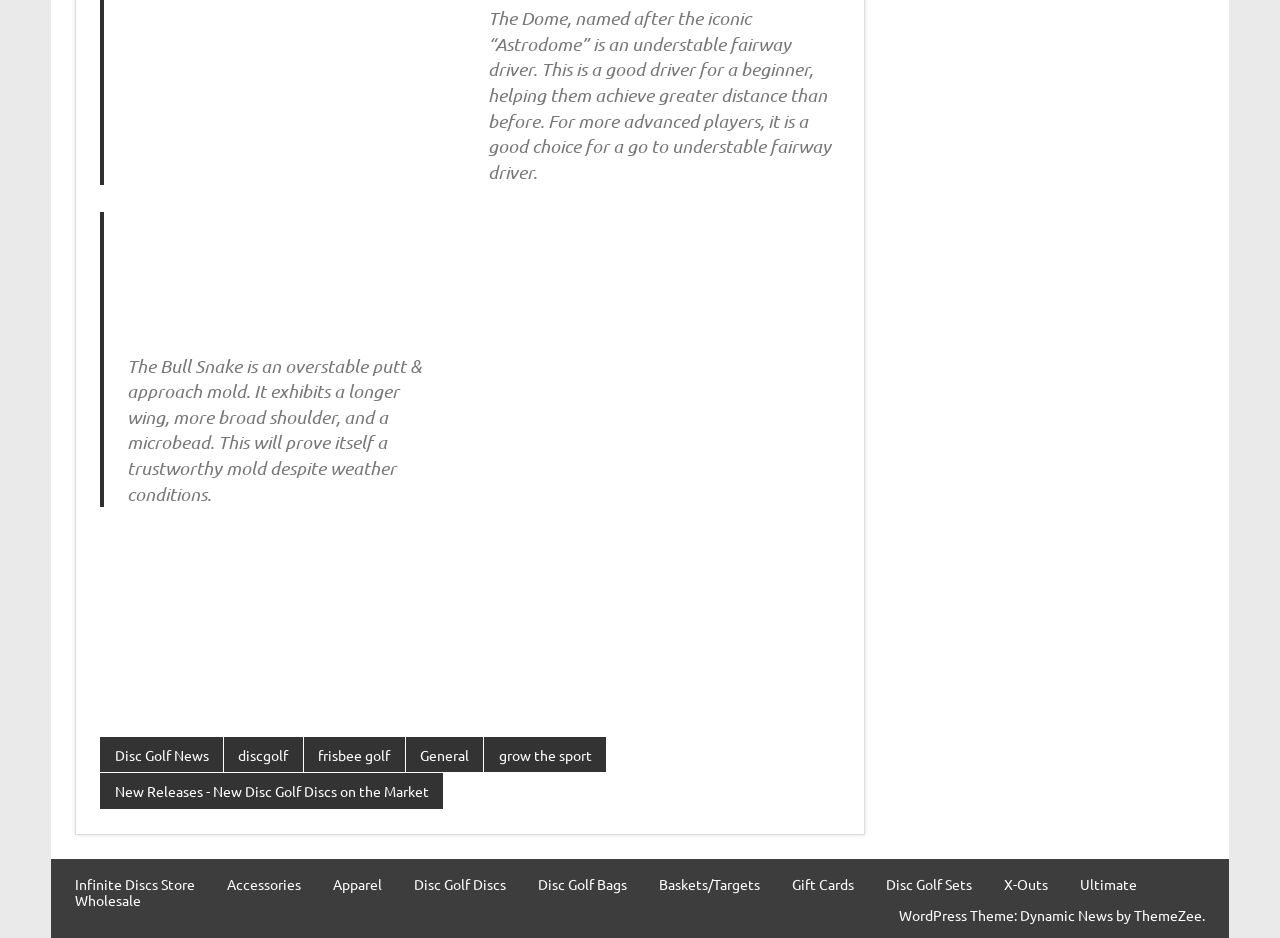Provide the bounding box coordinates of the UI element that matches the description: "Disc Golf News".

[0.078, 0.786, 0.174, 0.823]